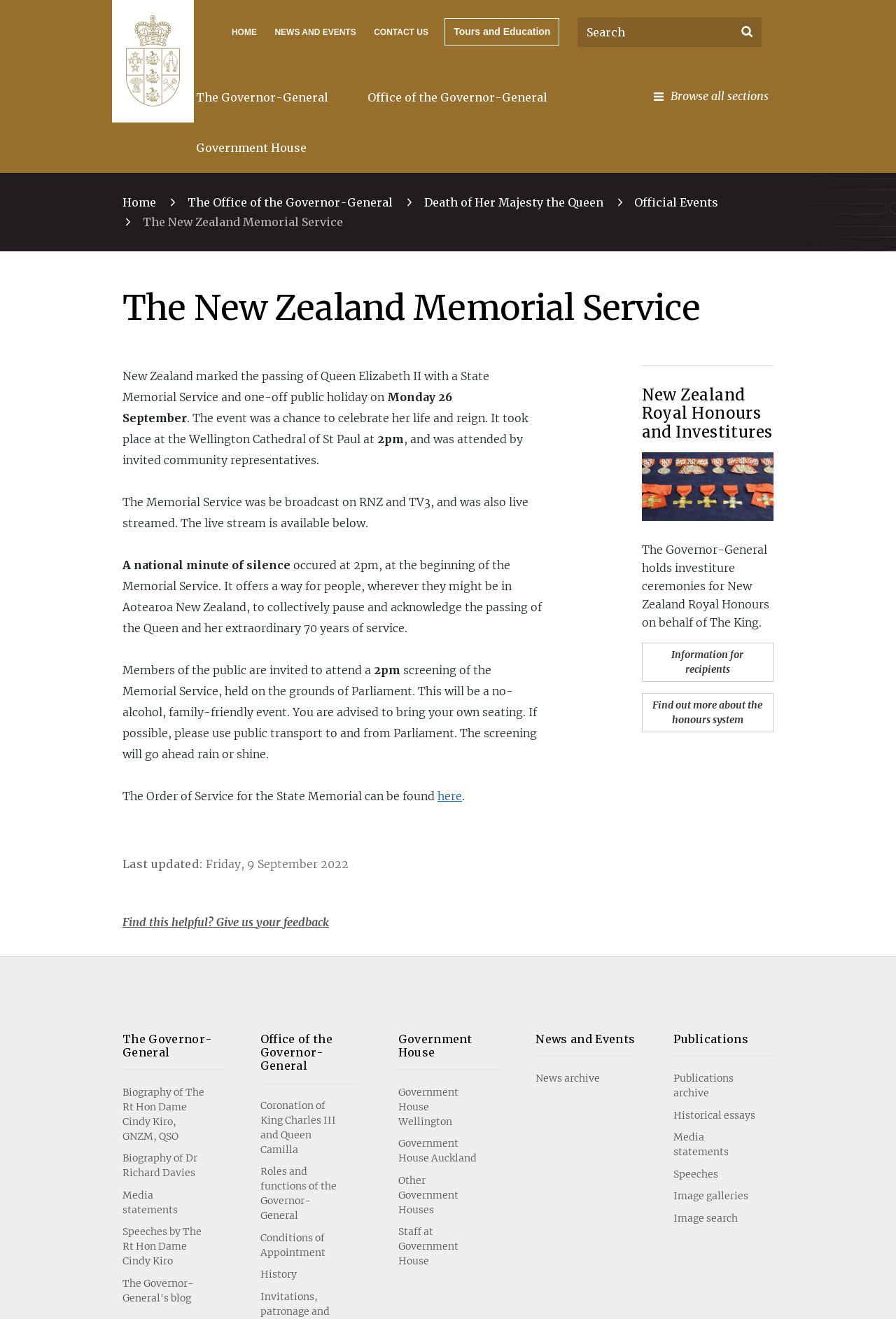Provide the bounding box coordinates for the area that should be clicked to complete the instruction: "Go home".

[0.141, 0.012, 0.201, 0.081]